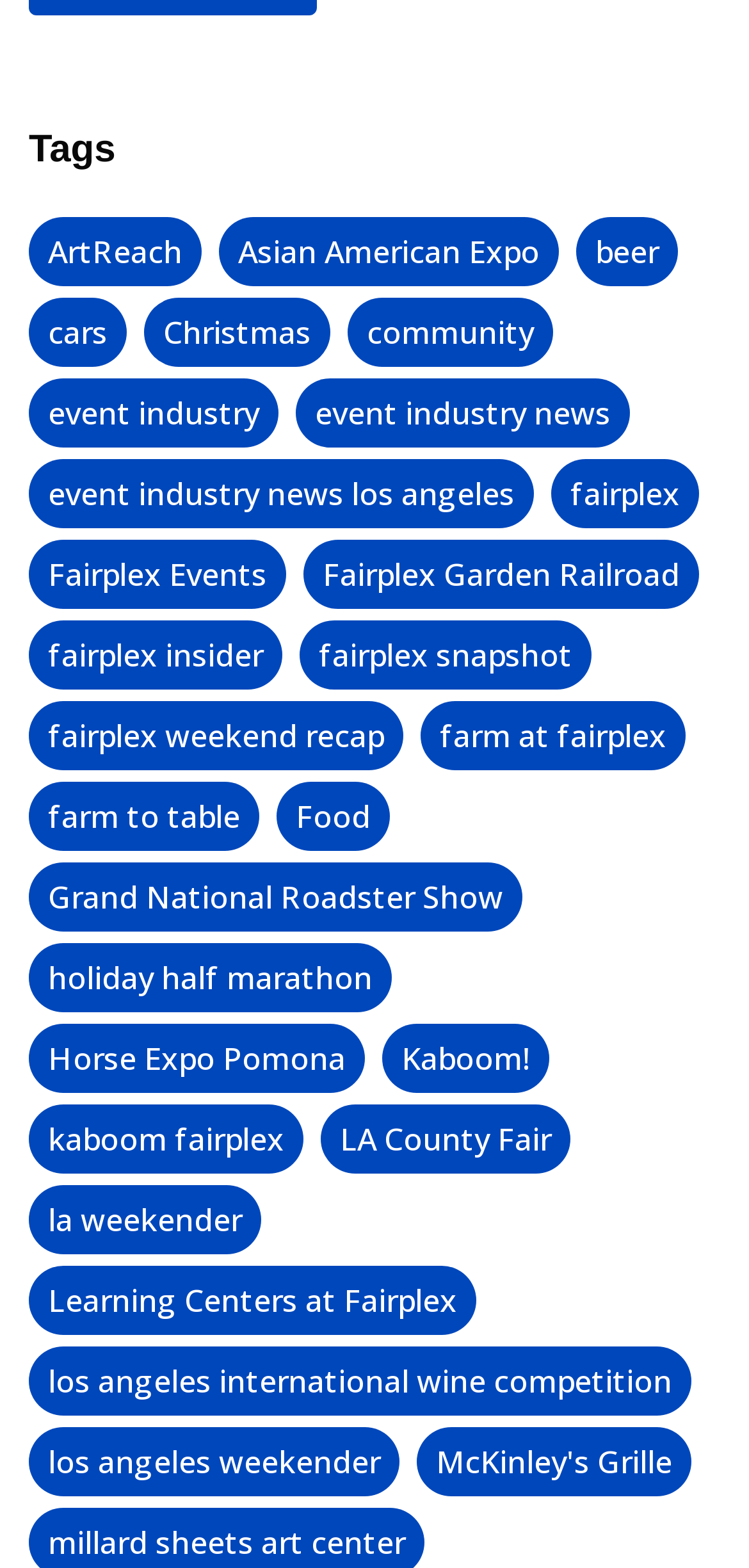Please answer the following question using a single word or phrase: How many items are in the 'Fairplex' category?

283